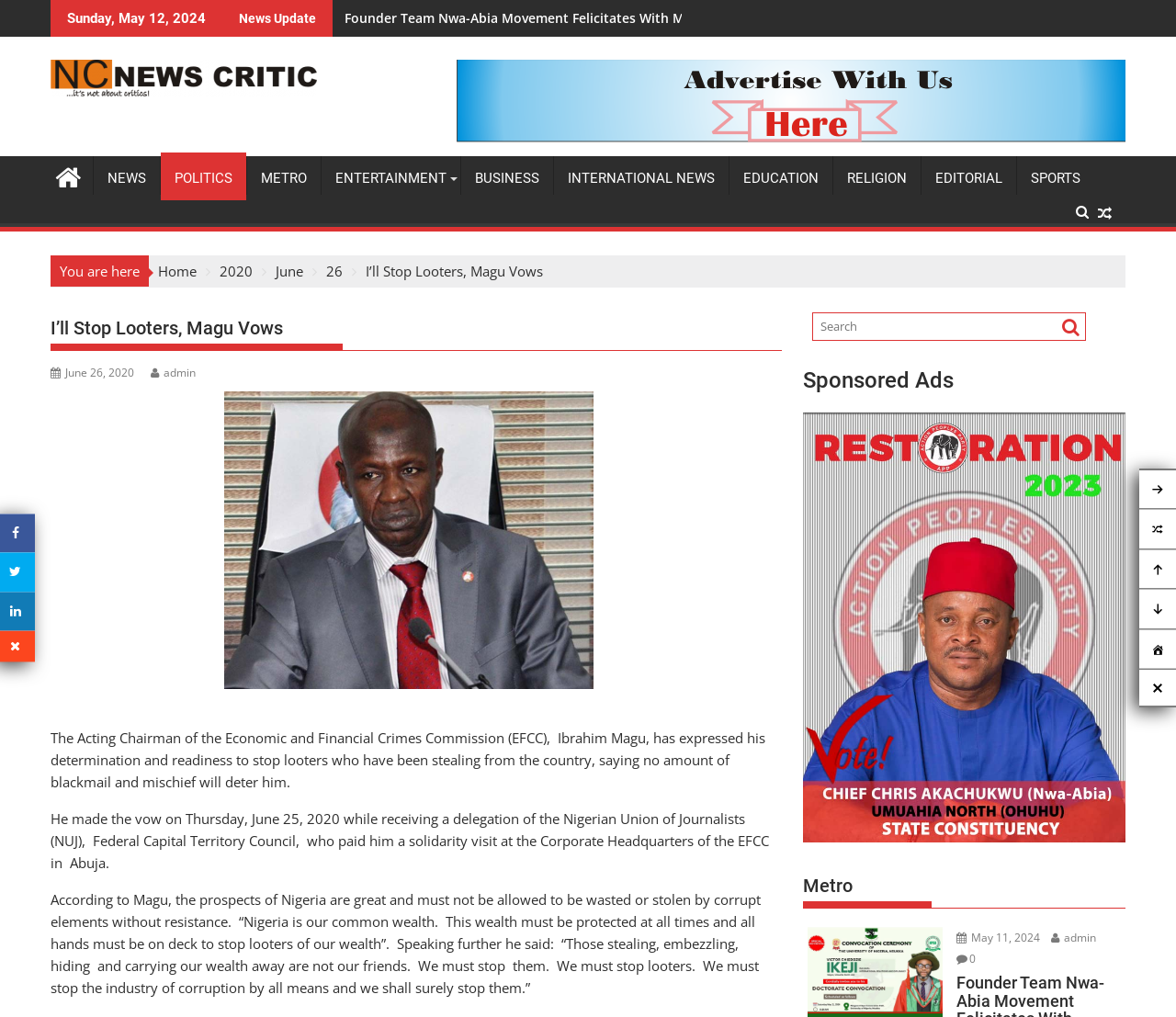Kindly determine the bounding box coordinates of the area that needs to be clicked to fulfill this instruction: "Visit the 'Home' page".

[0.134, 0.257, 0.167, 0.276]